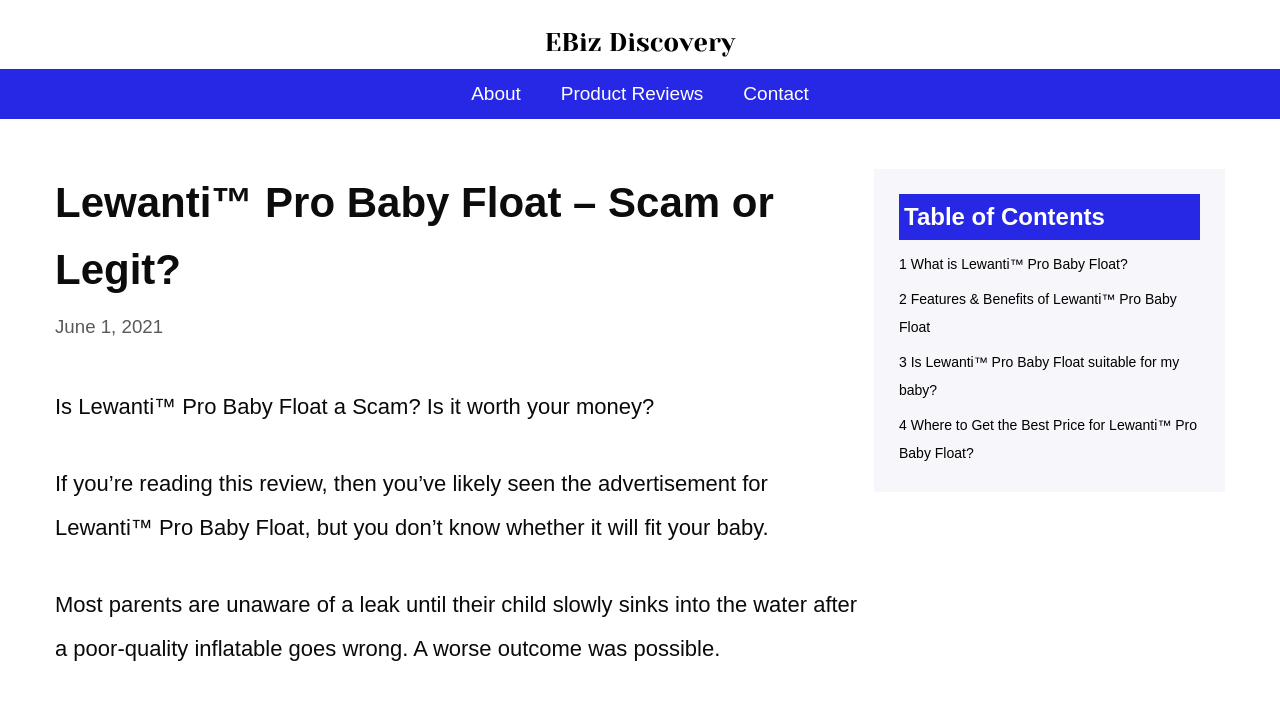How many links are in the navigation menu?
Using the visual information from the image, give a one-word or short-phrase answer.

3